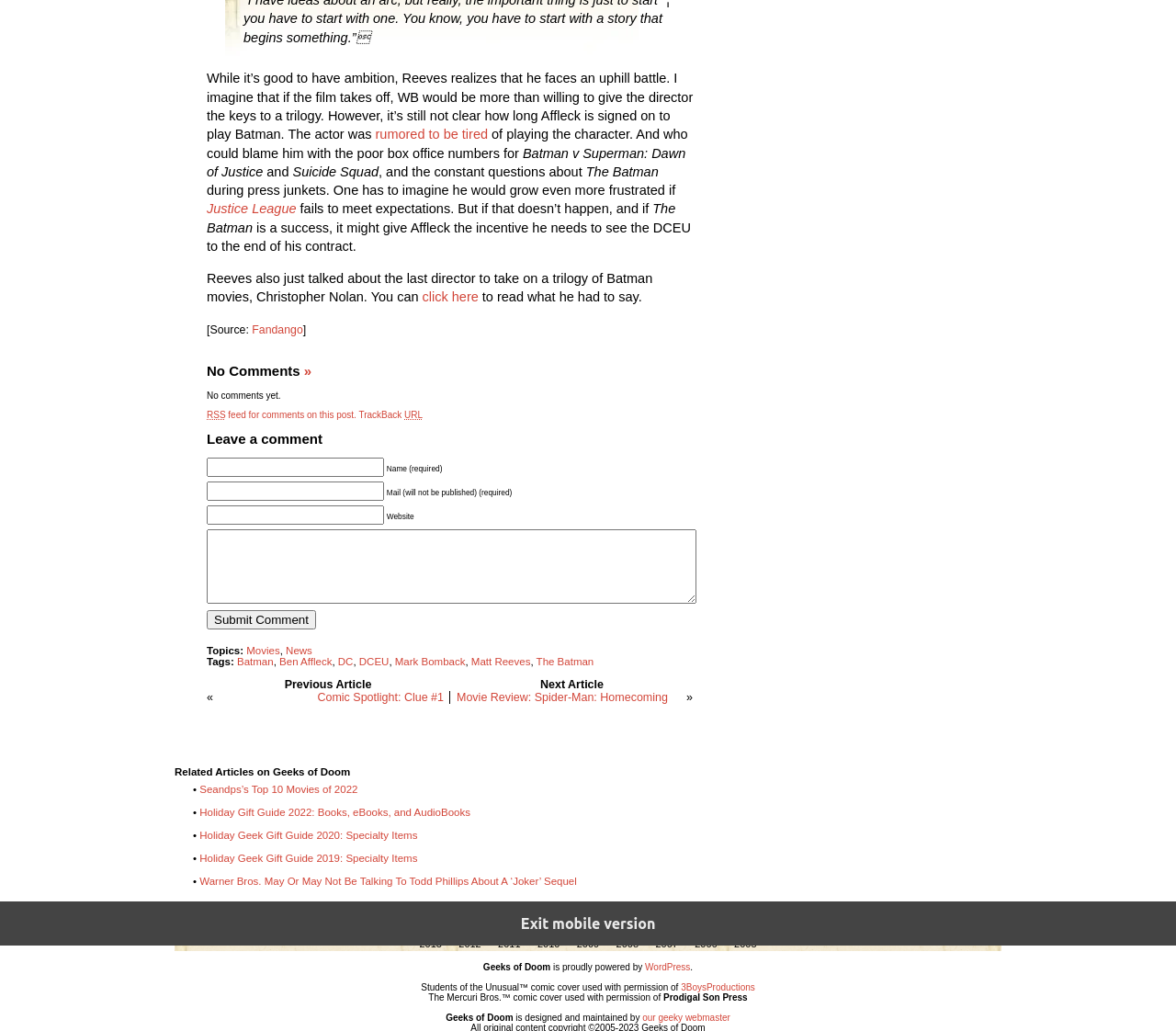What is the name of the movie mentioned in the article?
Based on the visual details in the image, please answer the question thoroughly.

I found the name 'The Batman' in the article text, which is mentioned as a movie directed by Matt Reeves.